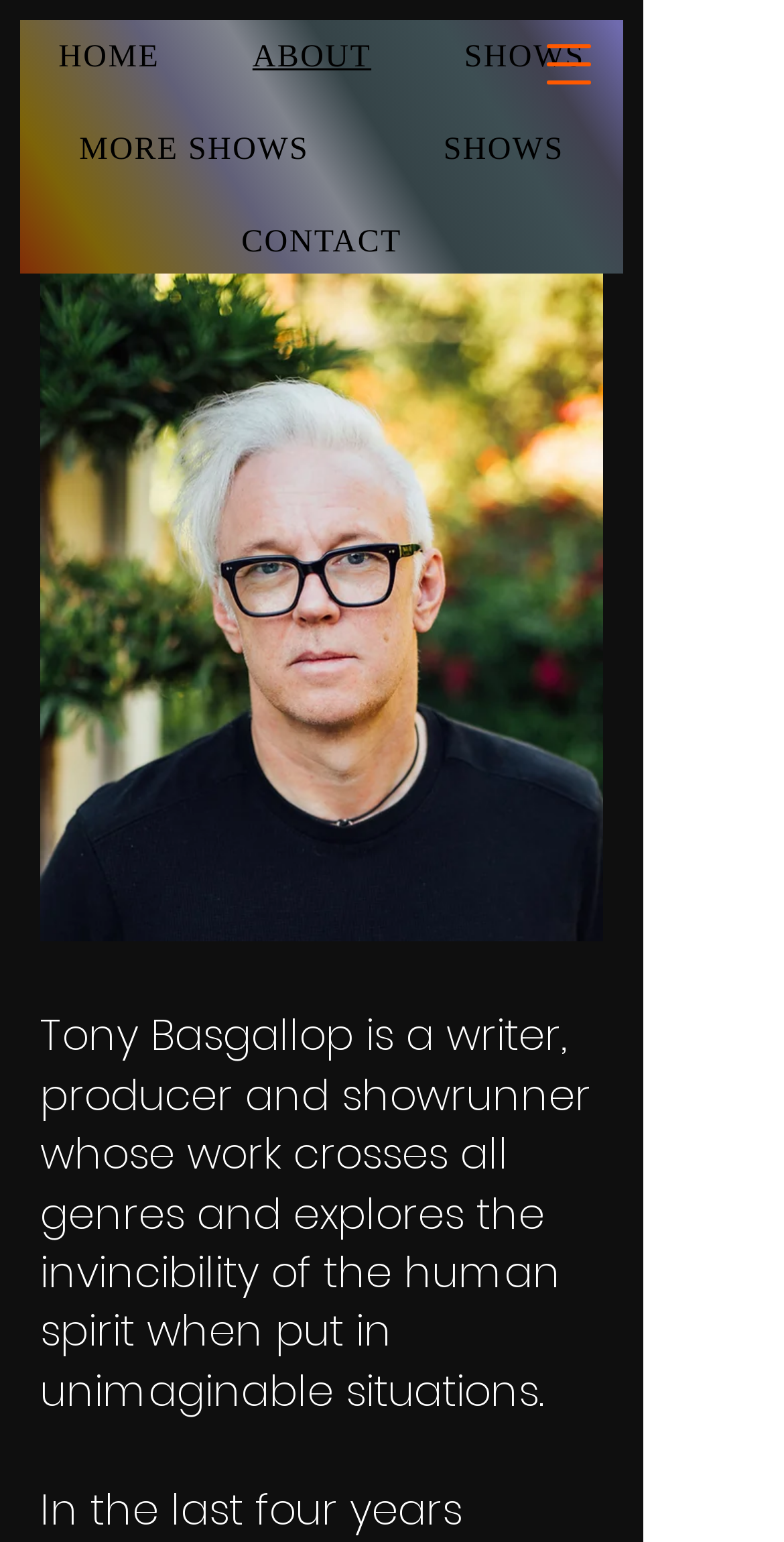What are the main sections of the site?
Look at the screenshot and give a one-word or phrase answer.

HOME, ABOUT, SHOWS, MORE SHOWS, CONTACT